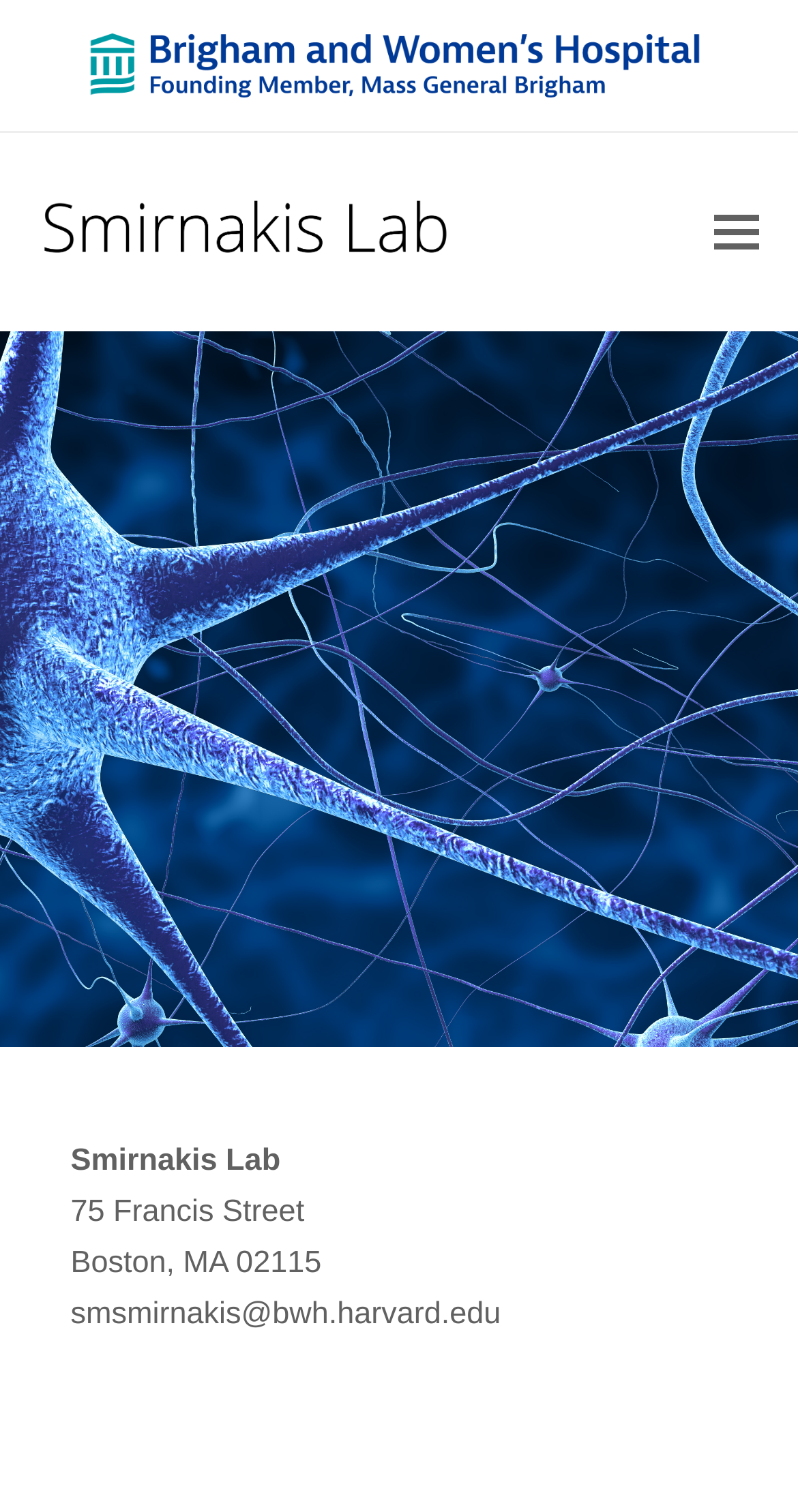What is the name of the laboratory?
Please answer the question with a detailed and comprehensive explanation.

The name of the laboratory can be found in the link element with the text 'Smirnakis Laboratory' which is a child of the LayoutTable element.